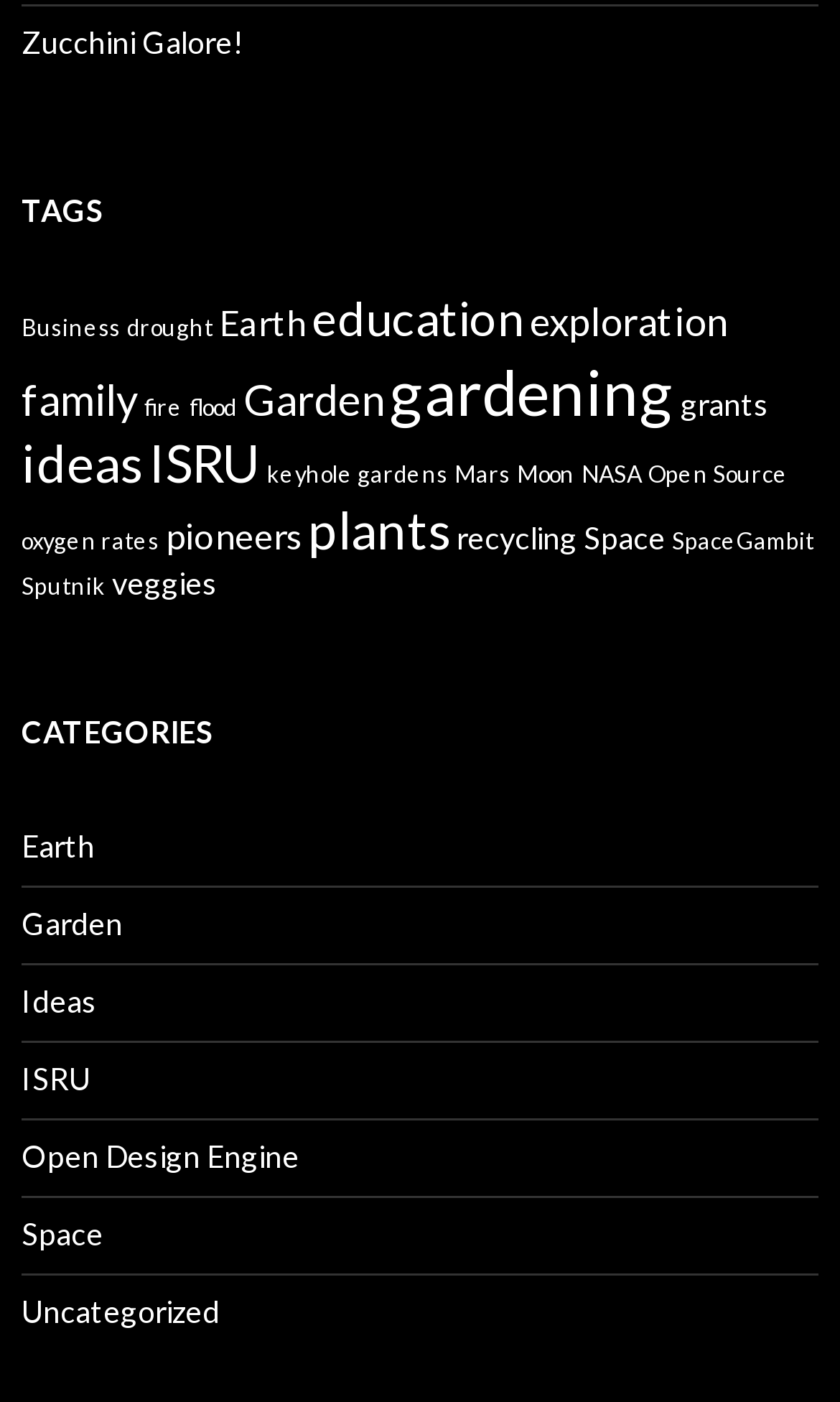Please locate the bounding box coordinates of the element that needs to be clicked to achieve the following instruction: "Read about 'keyhole gardens'". The coordinates should be four float numbers between 0 and 1, i.e., [left, top, right, bottom].

[0.318, 0.328, 0.533, 0.348]